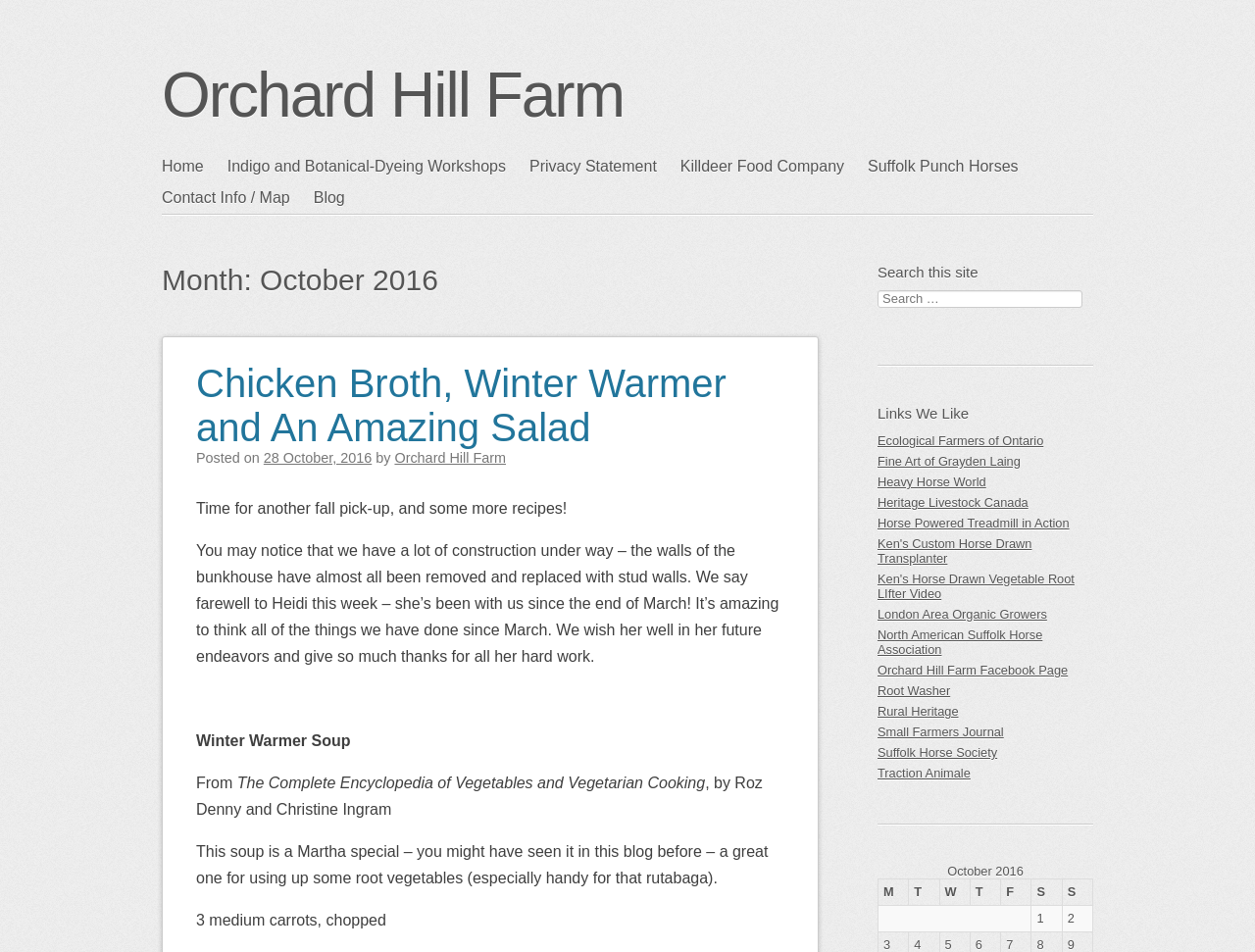What is the topic of the blog post?
Kindly give a detailed and elaborate answer to the question.

The topic of the blog post can be inferred from the heading element that reads 'Winter Warmer Soup'. This heading is located within the blog post content, which suggests that it is the main topic of the post.